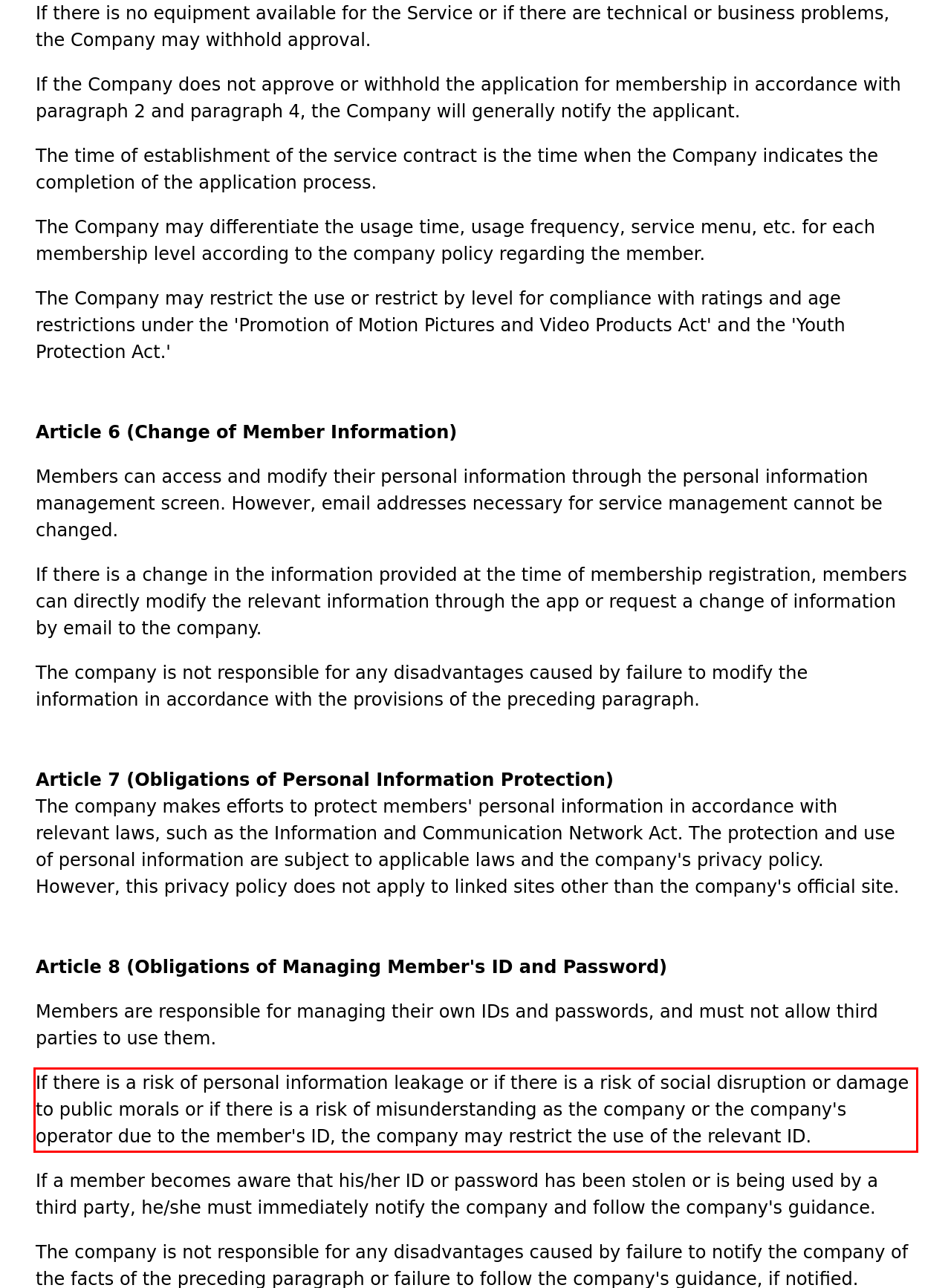You have a screenshot of a webpage, and there is a red bounding box around a UI element. Utilize OCR to extract the text within this red bounding box.

If there is a risk of personal information leakage or if there is a risk of social disruption or damage to public morals or if there is a risk of misunderstanding as the company or the company's operator due to the member's ID, the company may restrict the use of the relevant ID.